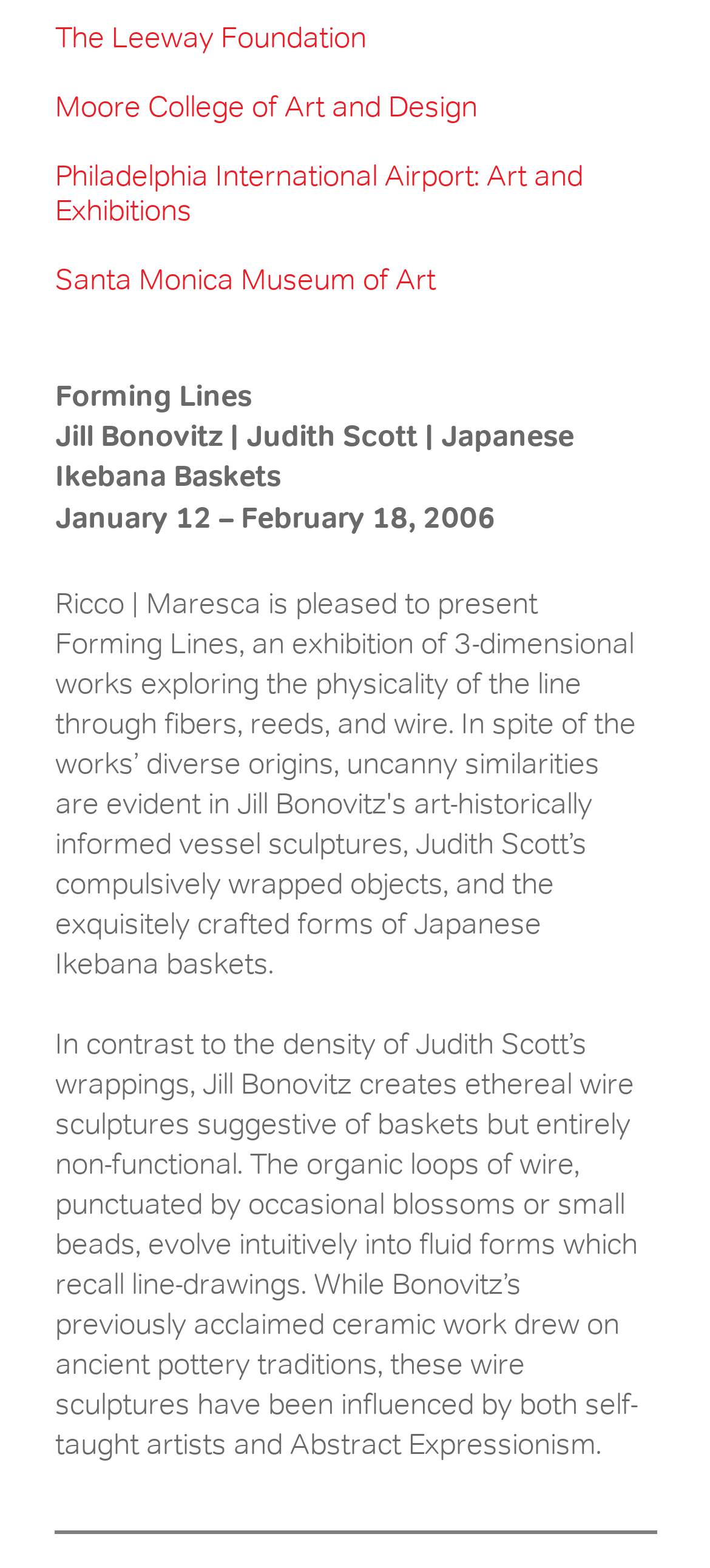Predict the bounding box of the UI element based on this description: "Contact".

[0.0, 0.118, 1.0, 0.2]